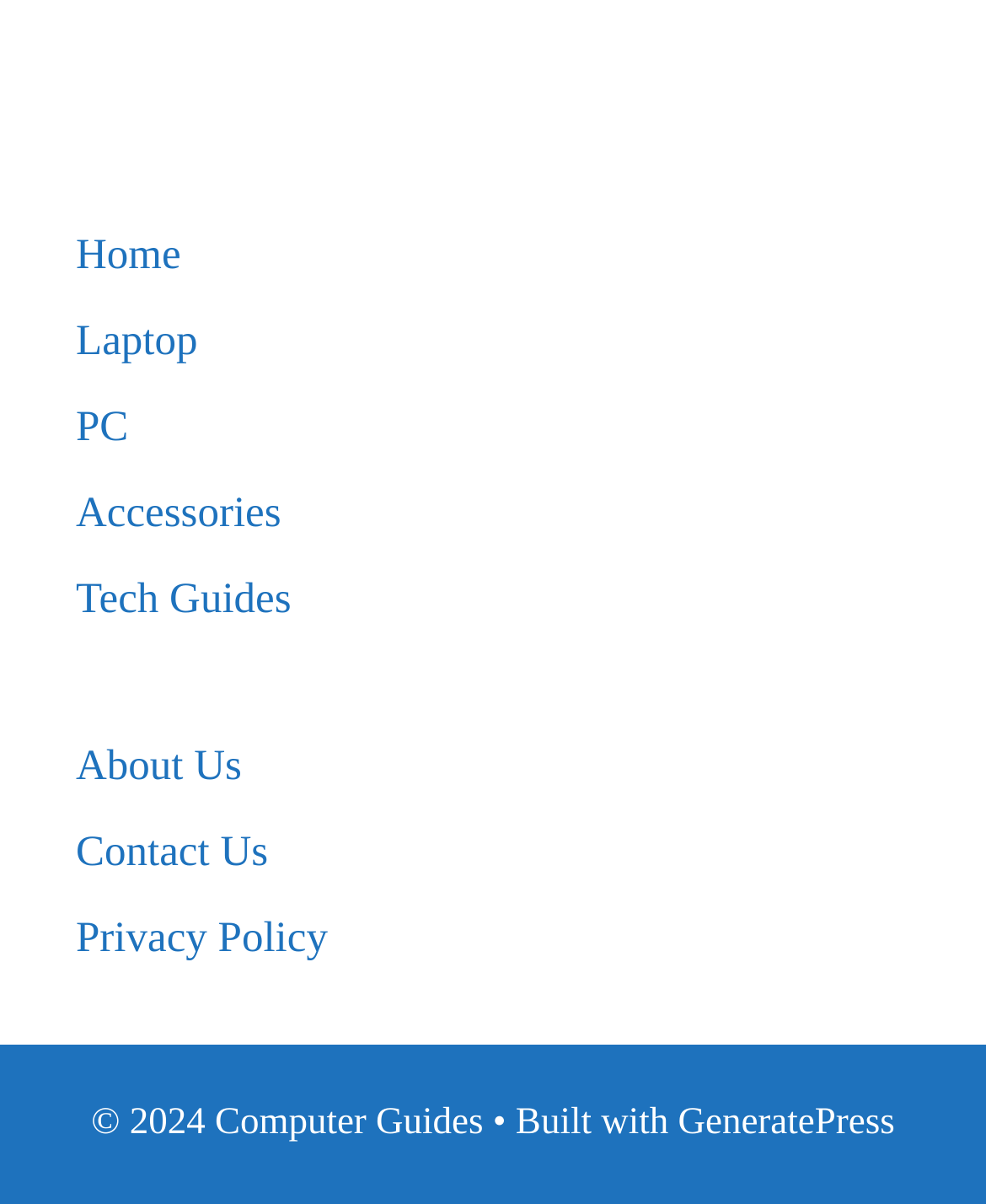Please identify the bounding box coordinates of the element's region that I should click in order to complete the following instruction: "visit GeneratePress website". The bounding box coordinates consist of four float numbers between 0 and 1, i.e., [left, top, right, bottom].

[0.688, 0.917, 0.908, 0.95]